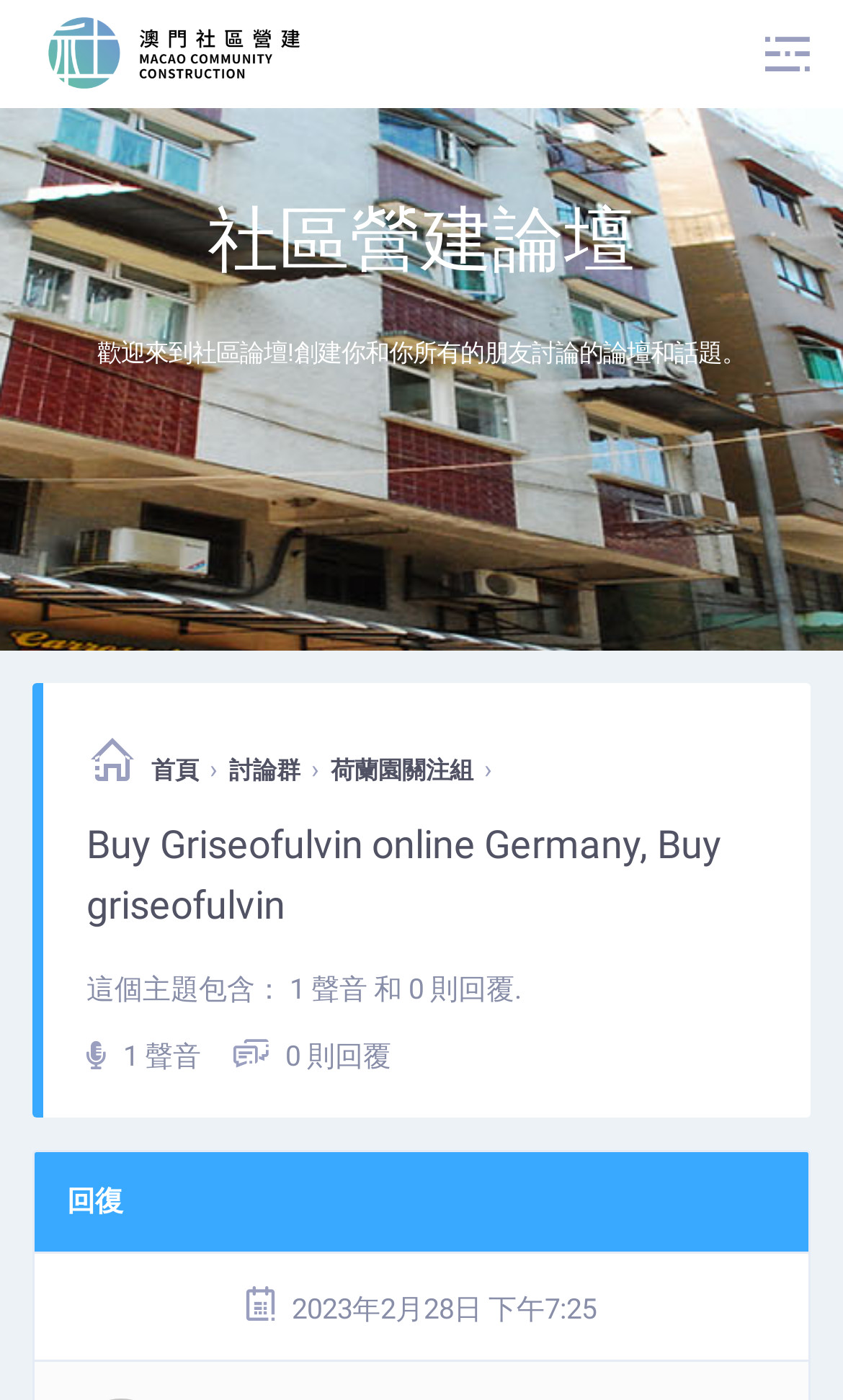Please reply to the following question using a single word or phrase: 
What is the name of the first link in the bottom image?

首頁